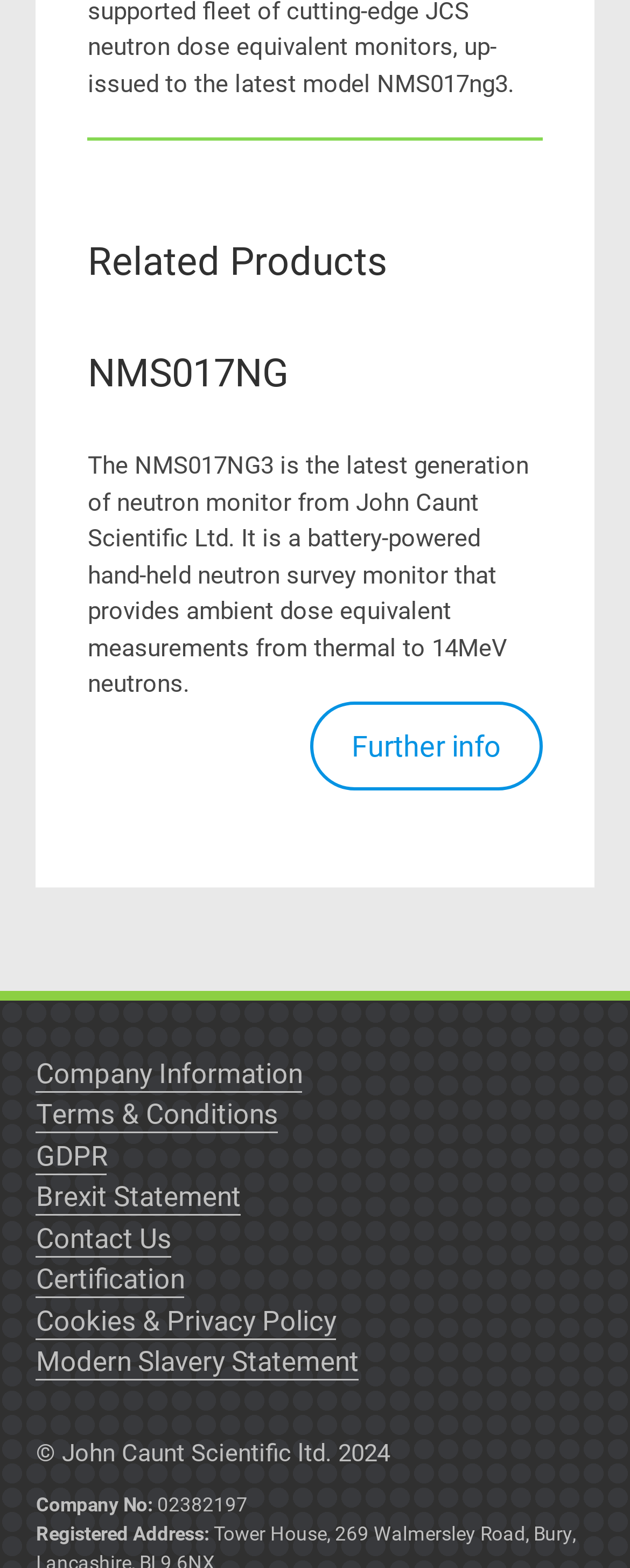What is the name of the neutron monitor?
Please provide a comprehensive answer based on the details in the screenshot.

The name of the neutron monitor can be found in the heading element with the text 'NMS017NG' which is located at the top of the page, below the 'Related Products' heading.